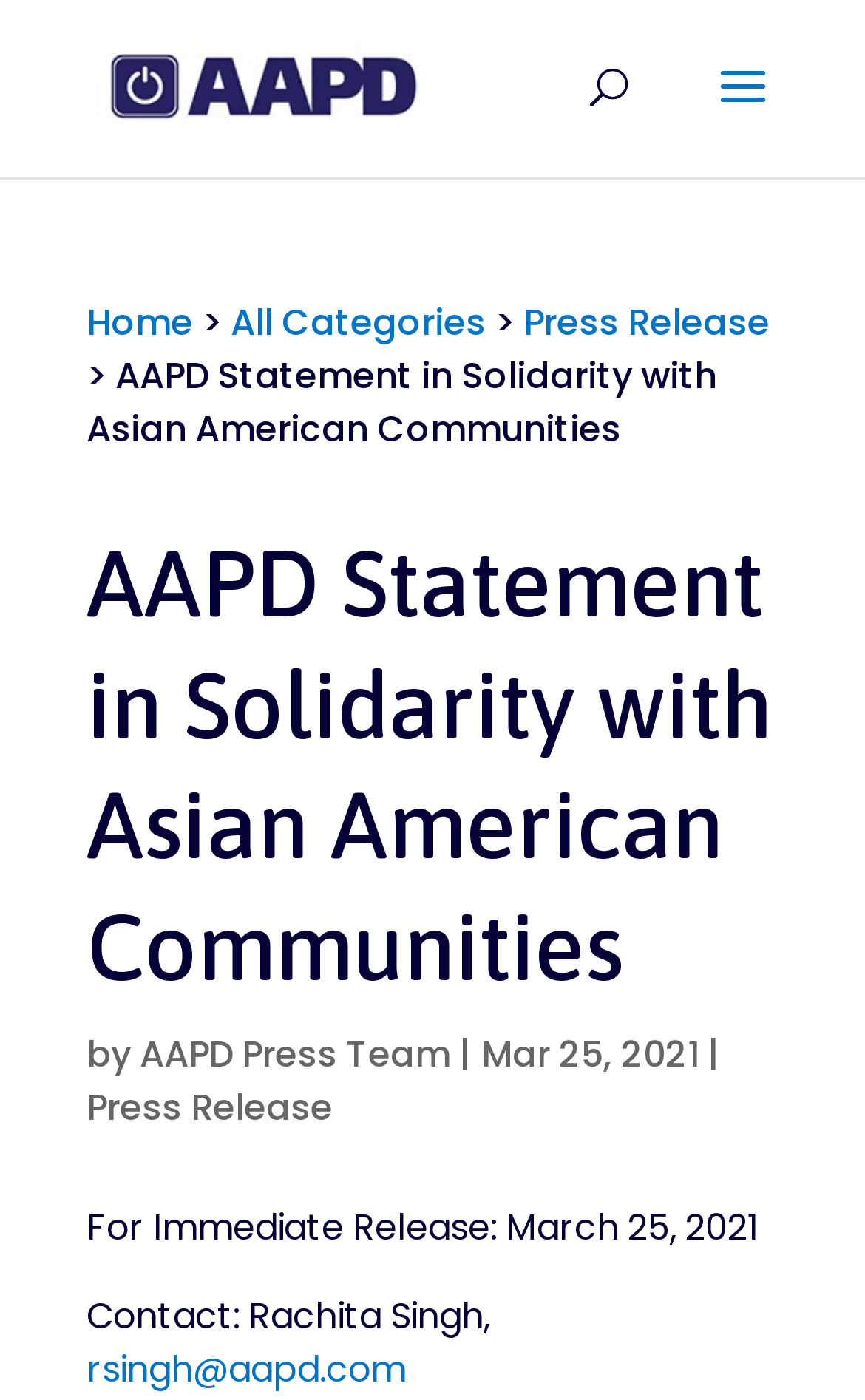Explain the webpage in detail, including its primary components.

The webpage is a statement from the American Association of People with Disabilities (AAPD) in solidarity with Asian American communities. At the top left of the page, there is a link to the AAPD homepage, accompanied by a small AAPD logo image. 

To the right of the AAPD logo, there is a search bar. Below the search bar, there are several navigation links, including "Home", "All Categories", and "Press Release". 

The main content of the page is a statement titled "AAPD Statement in Solidarity with Asian American Communities", which is displayed prominently in the center of the page. Below the title, there is a subtitle indicating that the statement is from the AAPD Press Team and dated March 25, 2021. 

The statement itself is not explicitly described in the accessibility tree, but based on the meta description, it likely condemns violence and marginalization towards Asian and Asian American Pacific Islander (AAPI) communities and expresses solidarity with the Asian community across the country. 

At the bottom of the page, there is a section with contact information, including a name, email address, and a label "For Immediate Release".